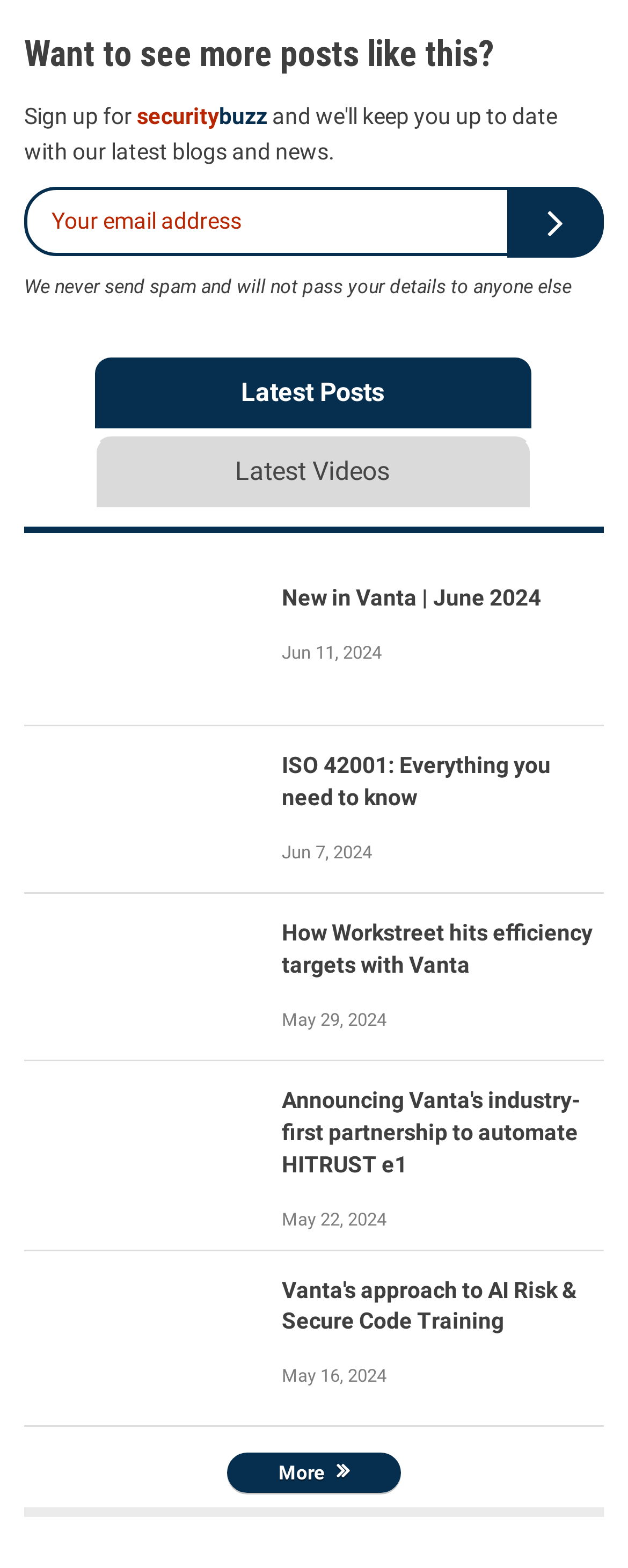Extract the bounding box of the UI element described as: "name="EMAIL" placeholder="Your email address"".

[0.038, 0.119, 0.962, 0.163]